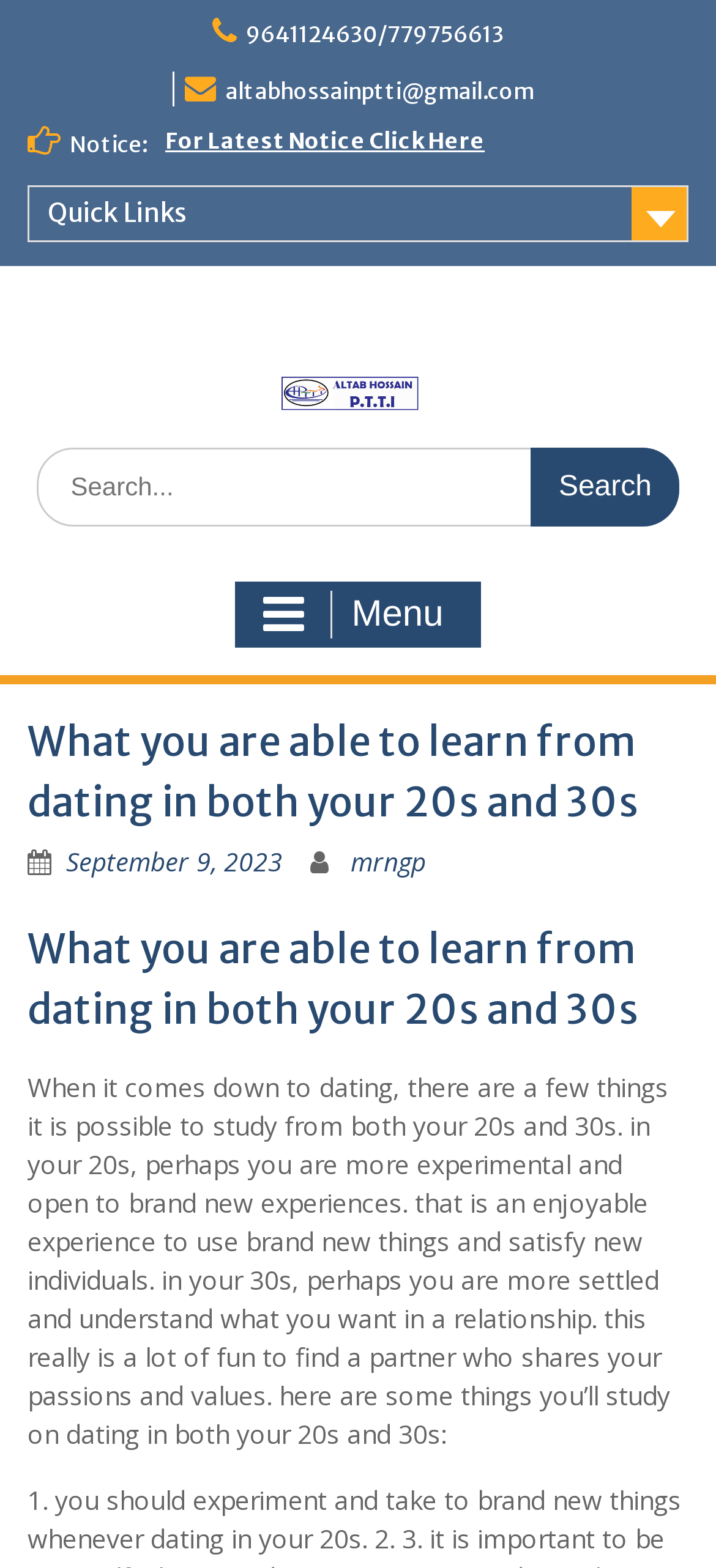Locate the UI element that matches the description For Latest Notice Click Here in the webpage screenshot. Return the bounding box coordinates in the format (top-left x, top-left y, bottom-right x, bottom-right y), with values ranging from 0 to 1.

[0.231, 0.08, 0.677, 0.098]